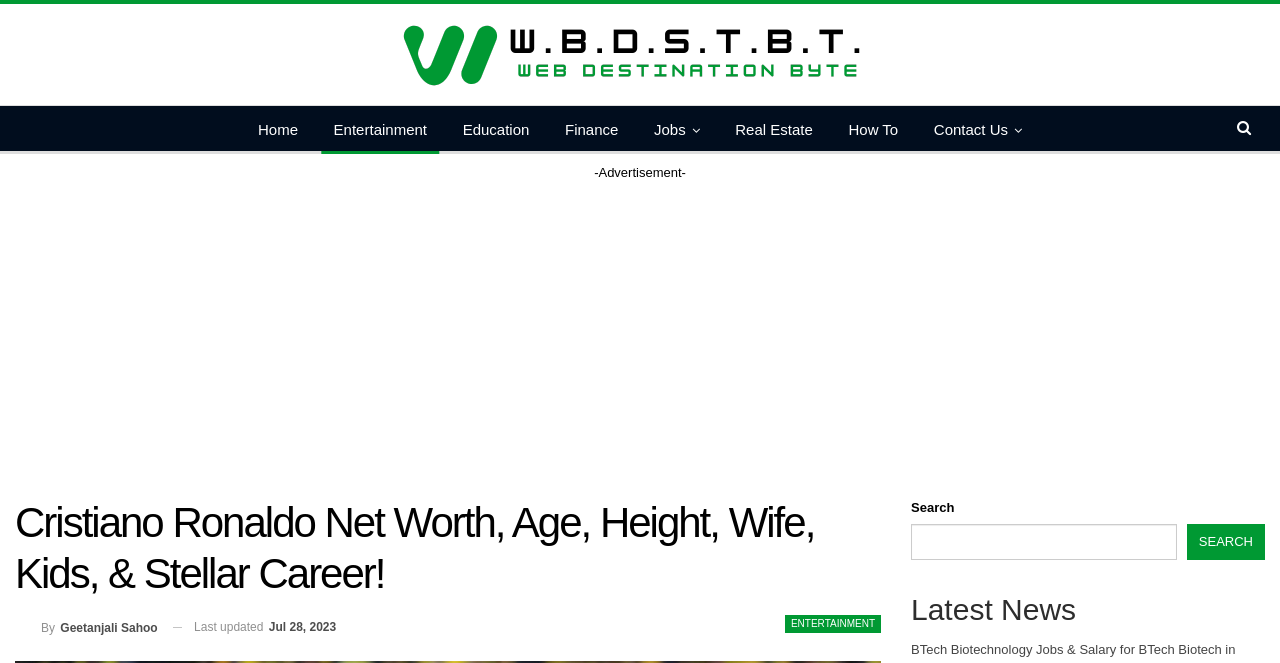Could you provide the bounding box coordinates for the portion of the screen to click to complete this instruction: "Click on the 'Inrealestatetenyc@gmail.com' email link"?

None